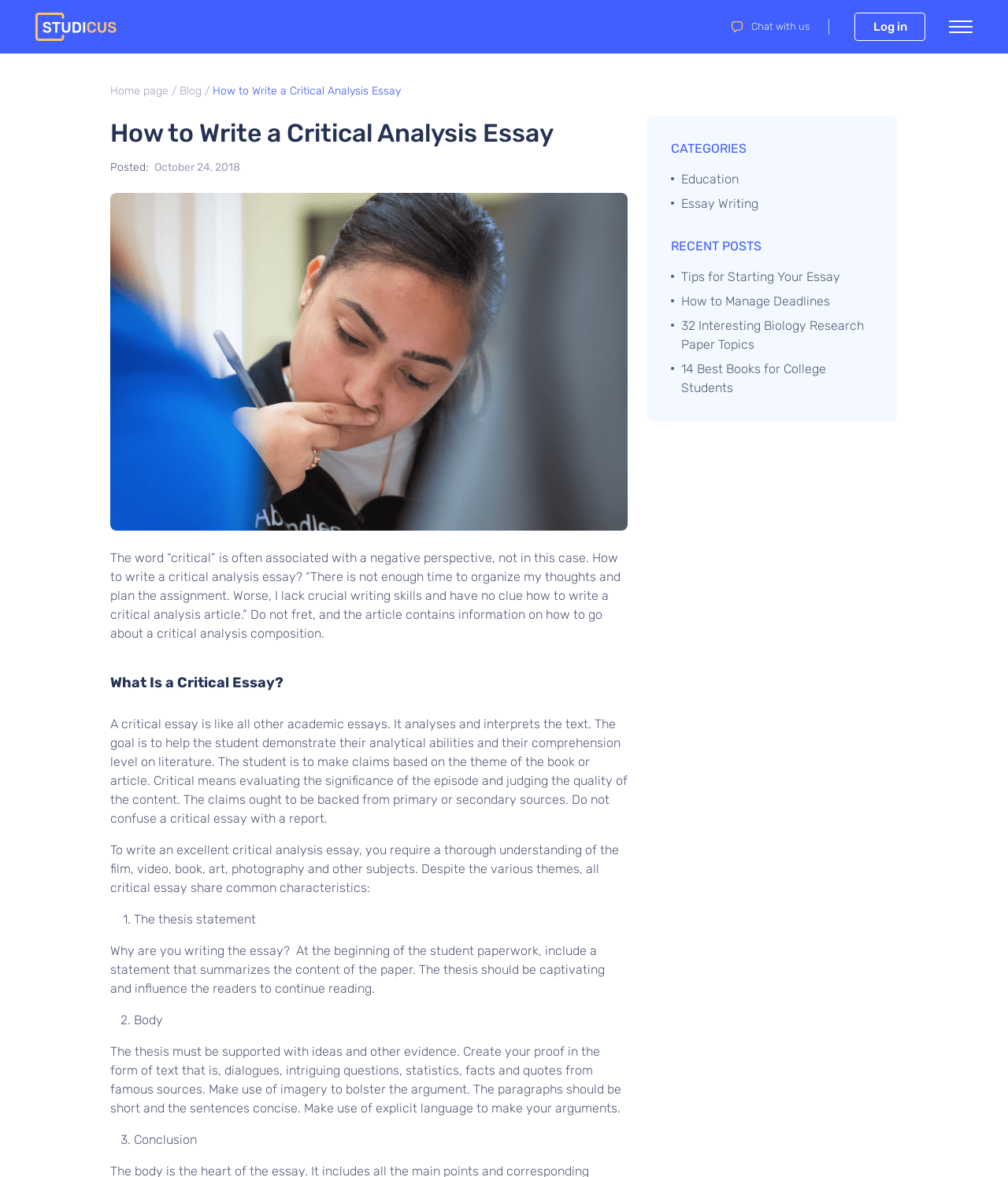Can you find the bounding box coordinates for the element that needs to be clicked to execute this instruction: "Learn about the Apalachicola-Chattahoochee-Flint (ACF) River Basin Drought & Water Dashboard"? The coordinates should be given as four float numbers between 0 and 1, i.e., [left, top, right, bottom].

None